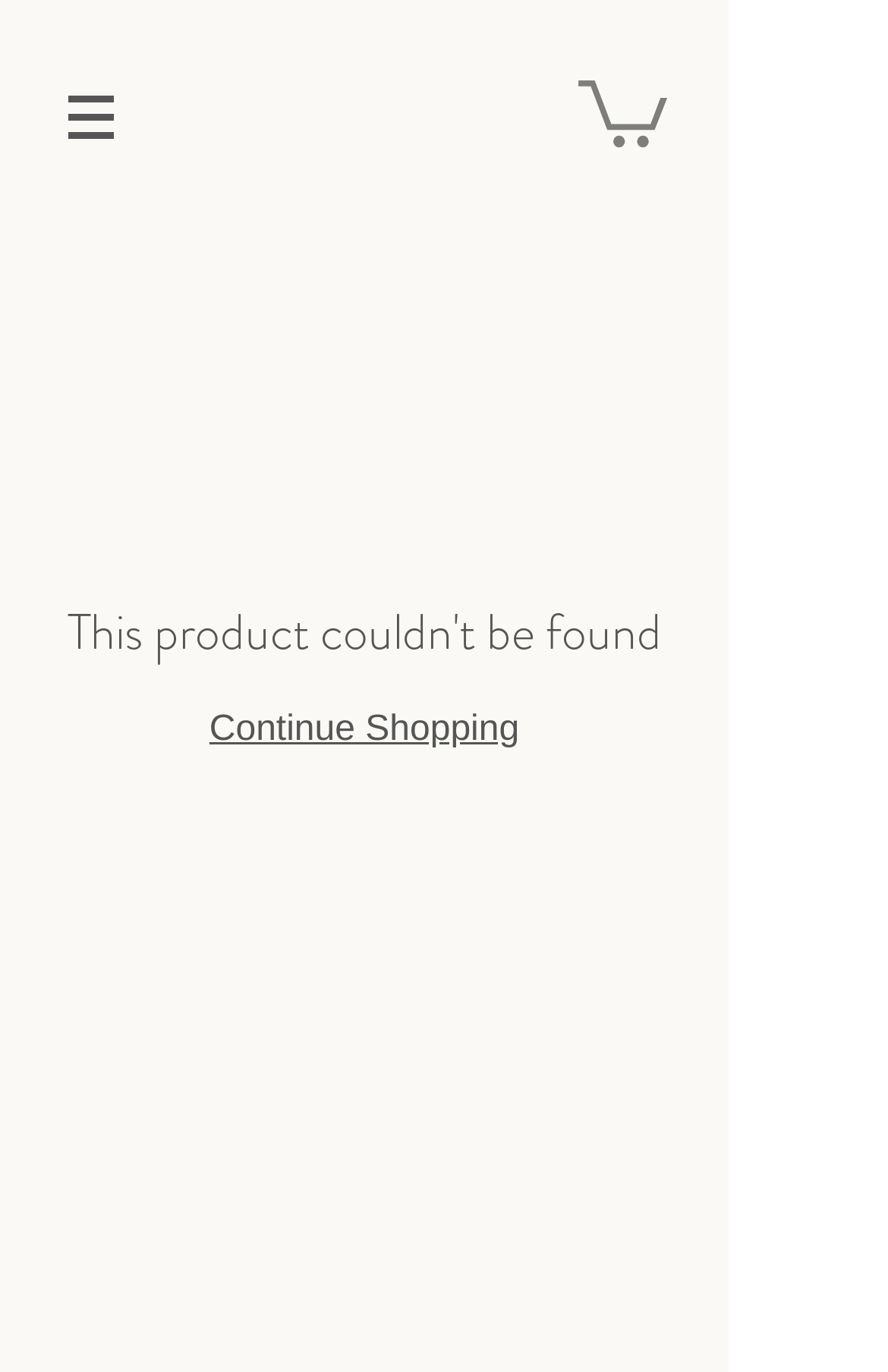Return the bounding box coordinates of the UI element that corresponds to this description: "Continue Shopping". The coordinates must be given as four float numbers in the range of 0 and 1, [left, top, right, bottom].

[0.236, 0.518, 0.585, 0.546]